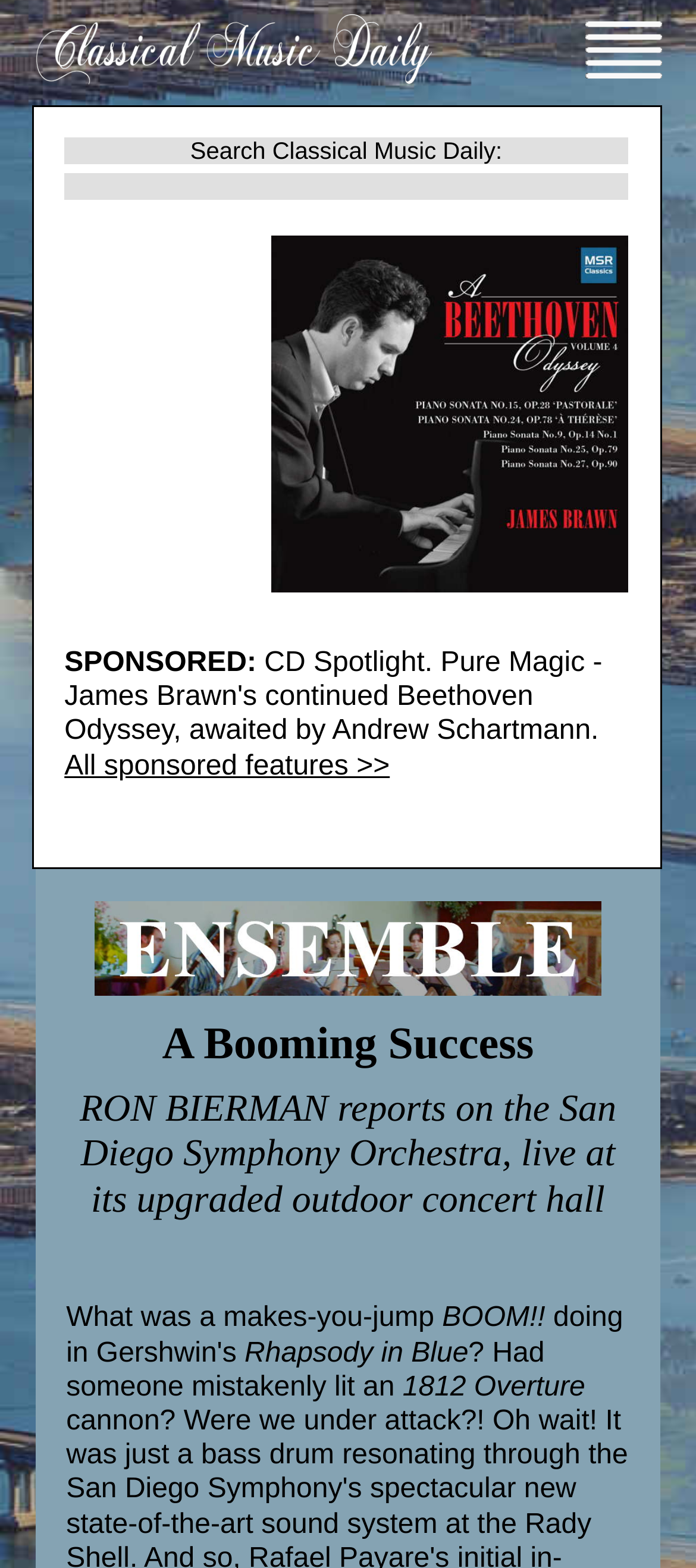What is the name of the CD mentioned?
Craft a detailed and extensive response to the question.

The answer can be found in the image element 'James Brawn - A Beethoven Odyssey Volume 4. © 2015 James Brawn' which is a CD mentioned in the article.